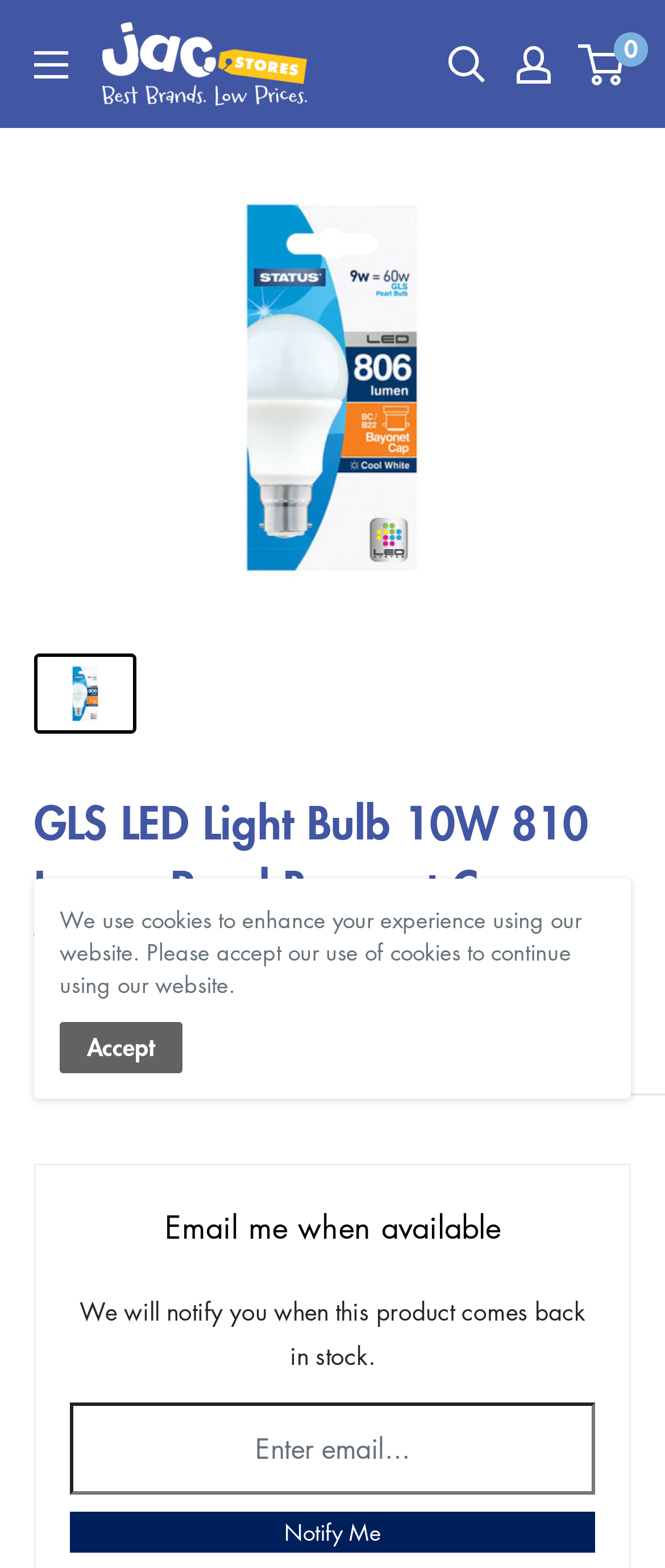Identify the main title of the webpage and generate its text content.

GLS LED Light Bulb 10W 810 Lumen Pearl Bayonet Cap Warm White